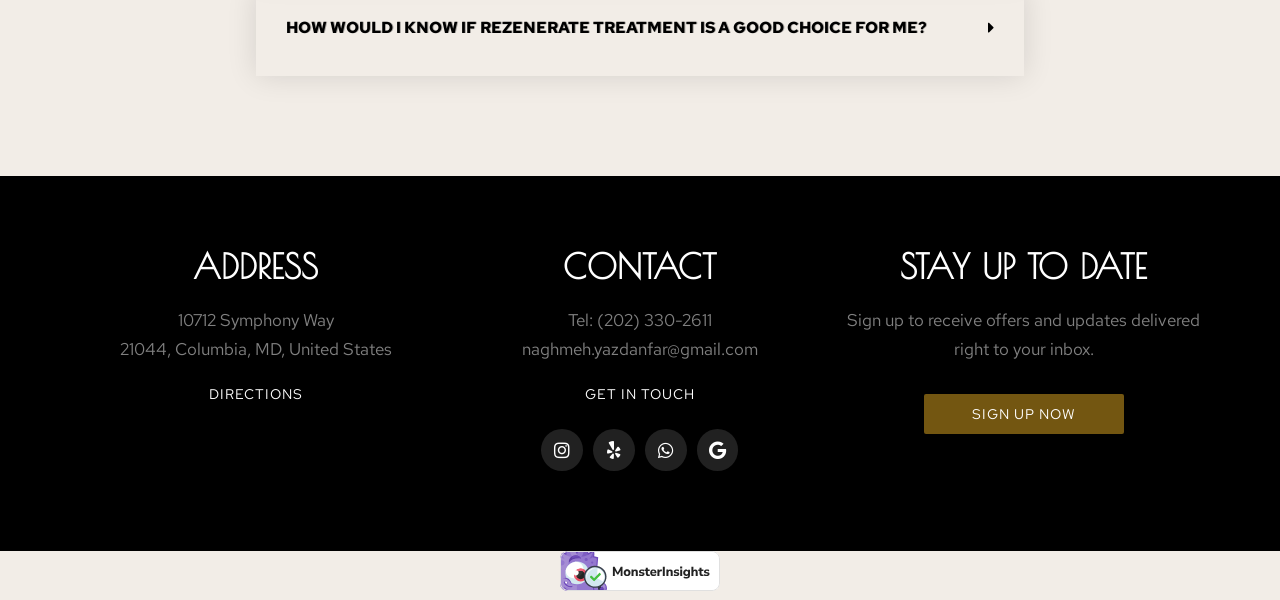Locate the bounding box coordinates of the item that should be clicked to fulfill the instruction: "Get directions to the address".

[0.149, 0.624, 0.251, 0.69]